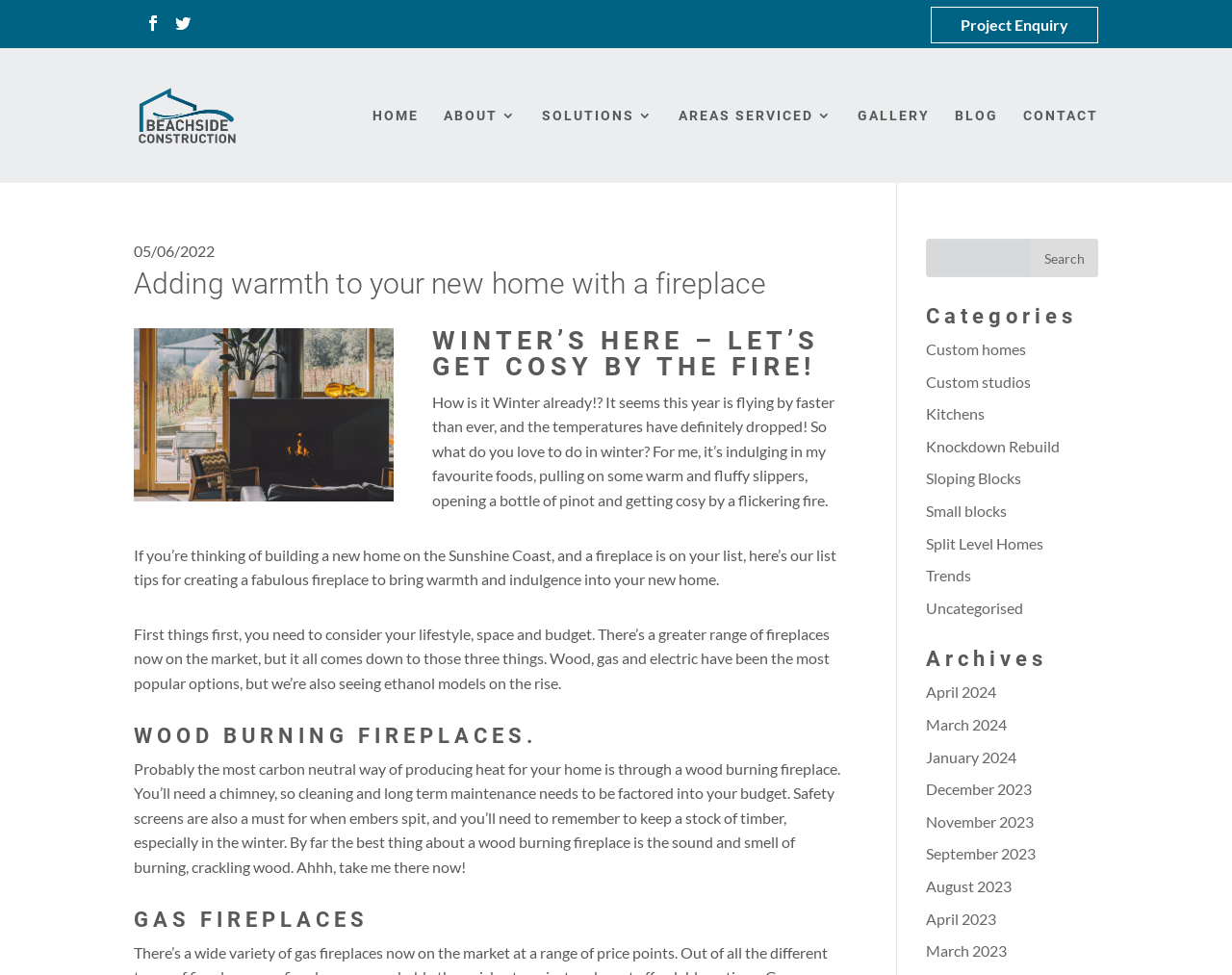Provide the bounding box coordinates of the HTML element described by the text: "name="s" placeholder="Search …" title="Search for:"". The coordinates should be in the format [left, top, right, bottom] with values between 0 and 1.

[0.163, 0.049, 0.868, 0.051]